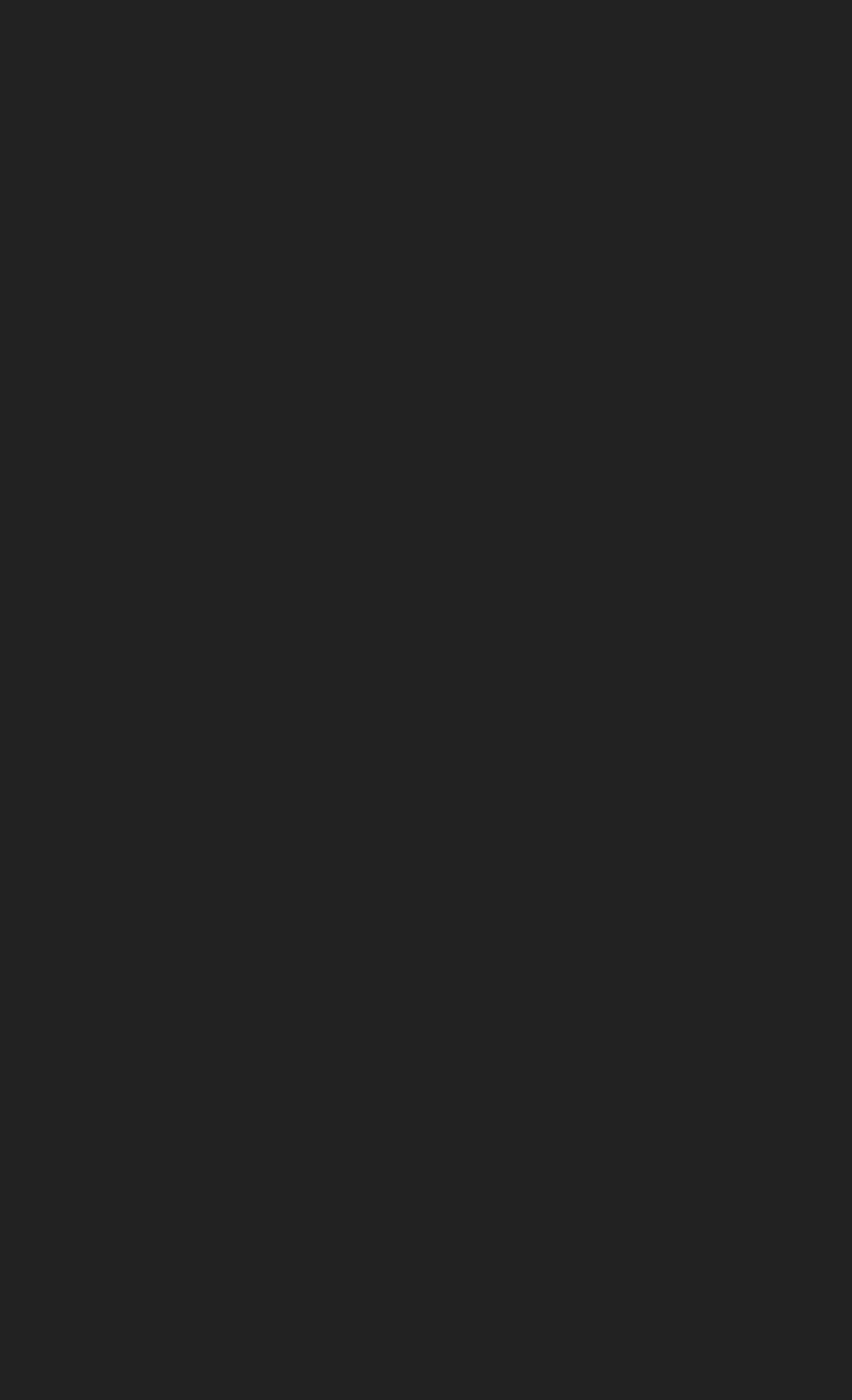Identify the coordinates of the bounding box for the element that must be clicked to accomplish the instruction: "Follow on Linkedin".

[0.353, 0.612, 0.436, 0.663]